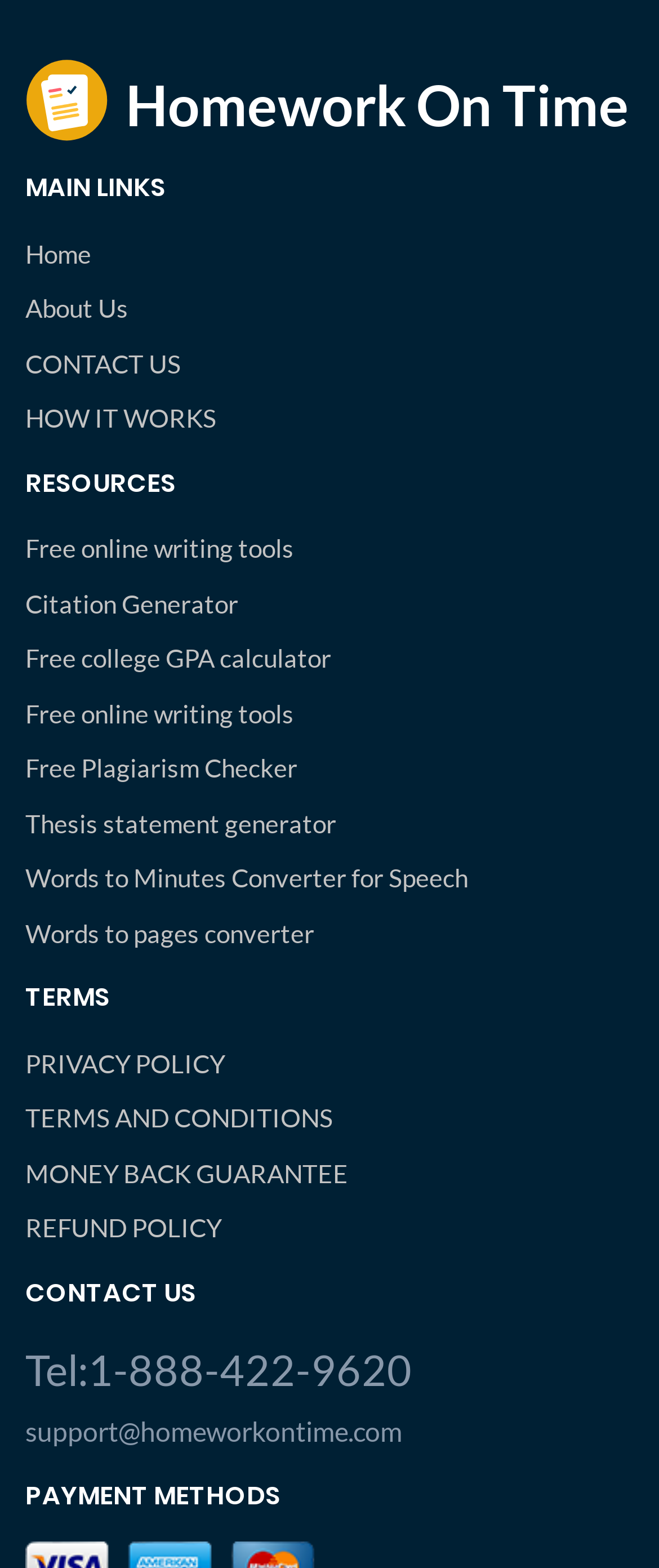What is the third resource link?
Answer with a single word or phrase, using the screenshot for reference.

Free college GPA calculator